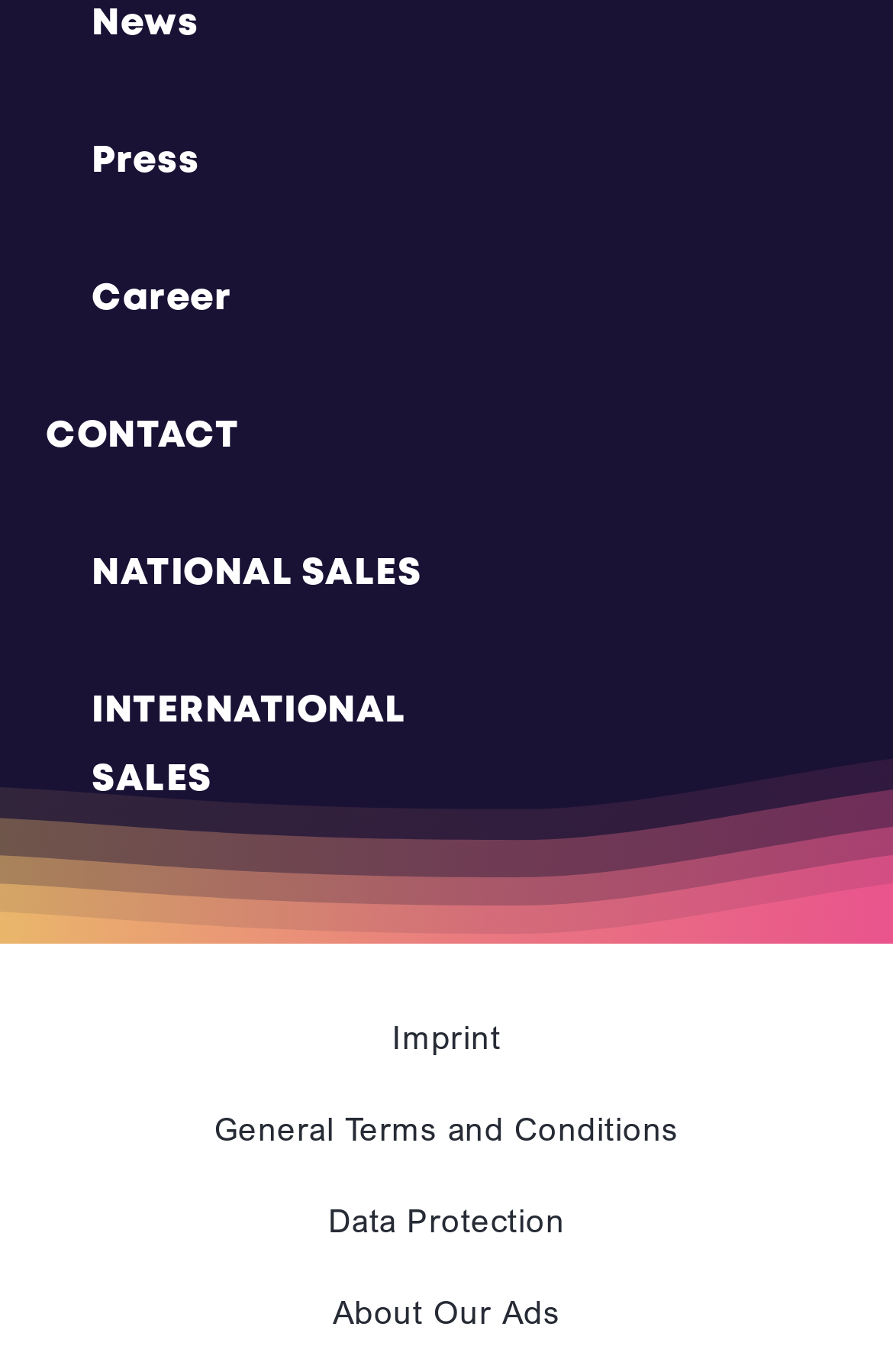Find and indicate the bounding box coordinates of the region you should select to follow the given instruction: "Explore National Sales".

[0.103, 0.368, 0.472, 0.468]